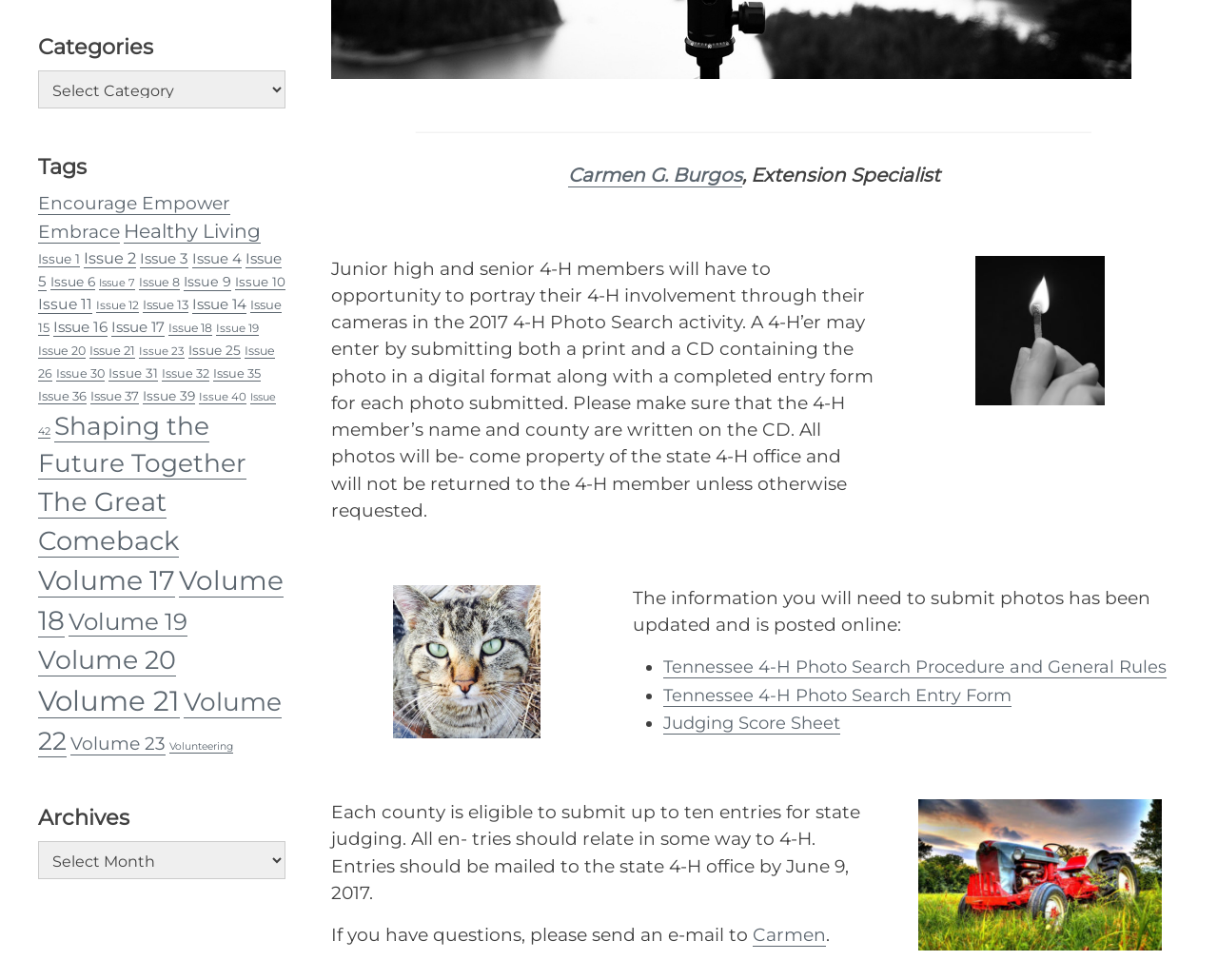Bounding box coordinates are specified in the format (top-left x, top-left y, bottom-right x, bottom-right y). All values are floating point numbers bounded between 0 and 1. Please provide the bounding box coordinate of the region this sentence describes: Shaping the Future Together

[0.031, 0.408, 0.202, 0.48]